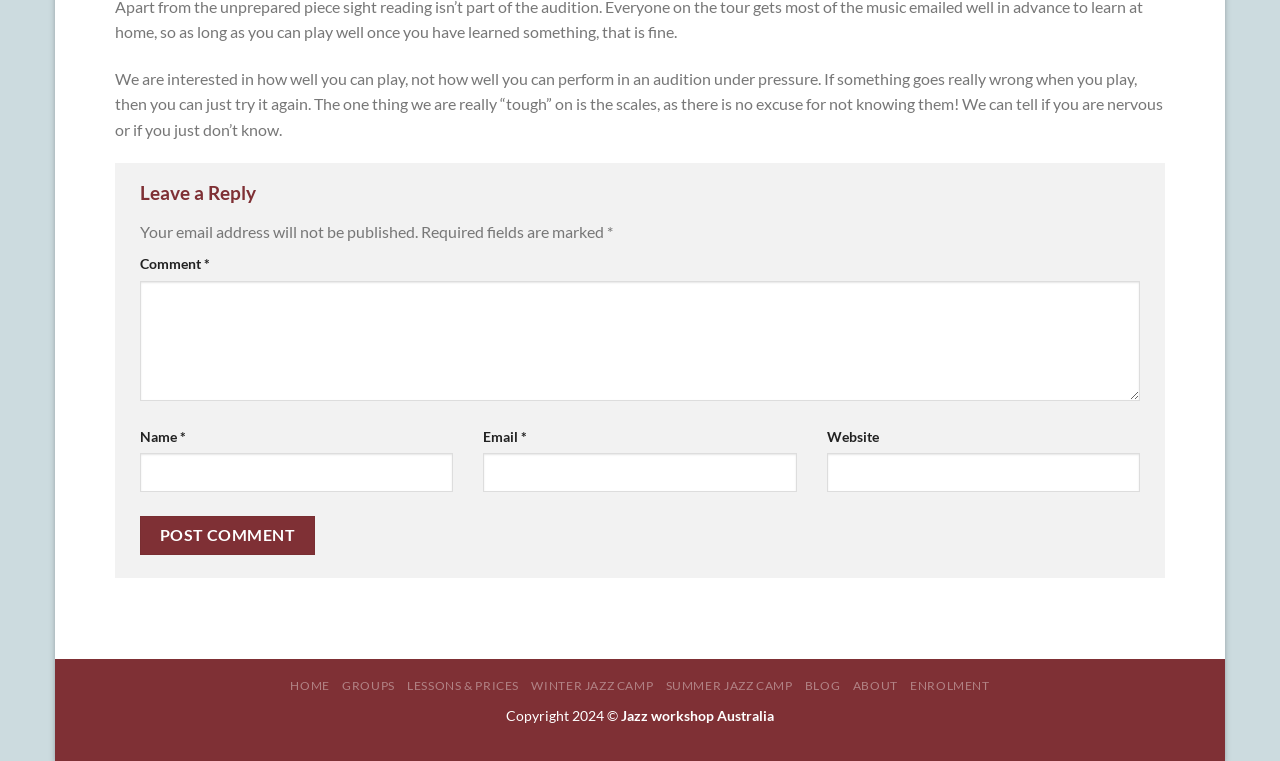Please identify the bounding box coordinates of the clickable element to fulfill the following instruction: "Go to the HOME page". The coordinates should be four float numbers between 0 and 1, i.e., [left, top, right, bottom].

[0.227, 0.891, 0.258, 0.911]